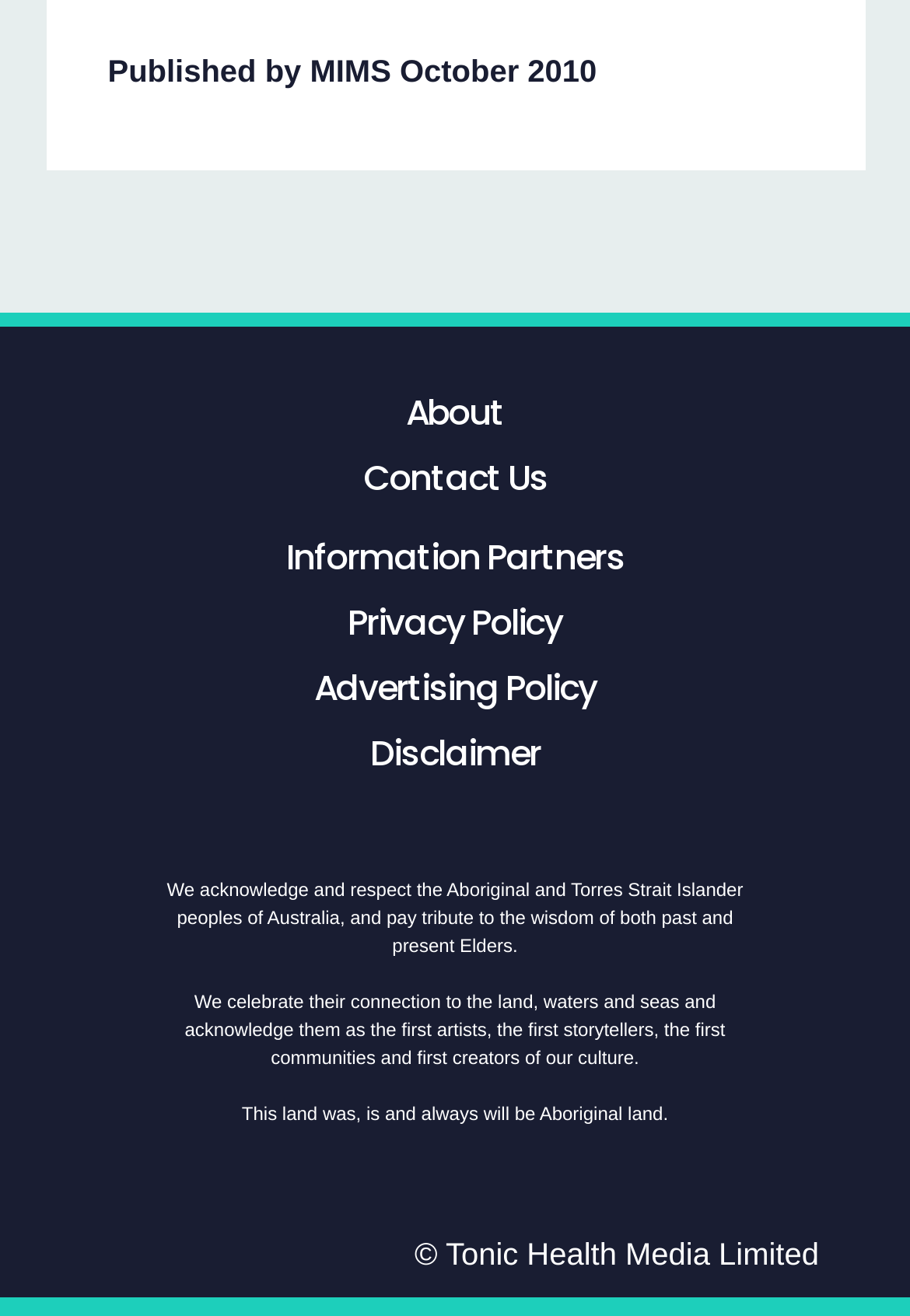What is acknowledged by the website?
Using the details from the image, give an elaborate explanation to answer the question.

The website acknowledges and respects the Aboriginal and Torres Strait Islander peoples of Australia, as stated in the static text at the bottom of the page, which also pays tribute to their wisdom and connection to the land.